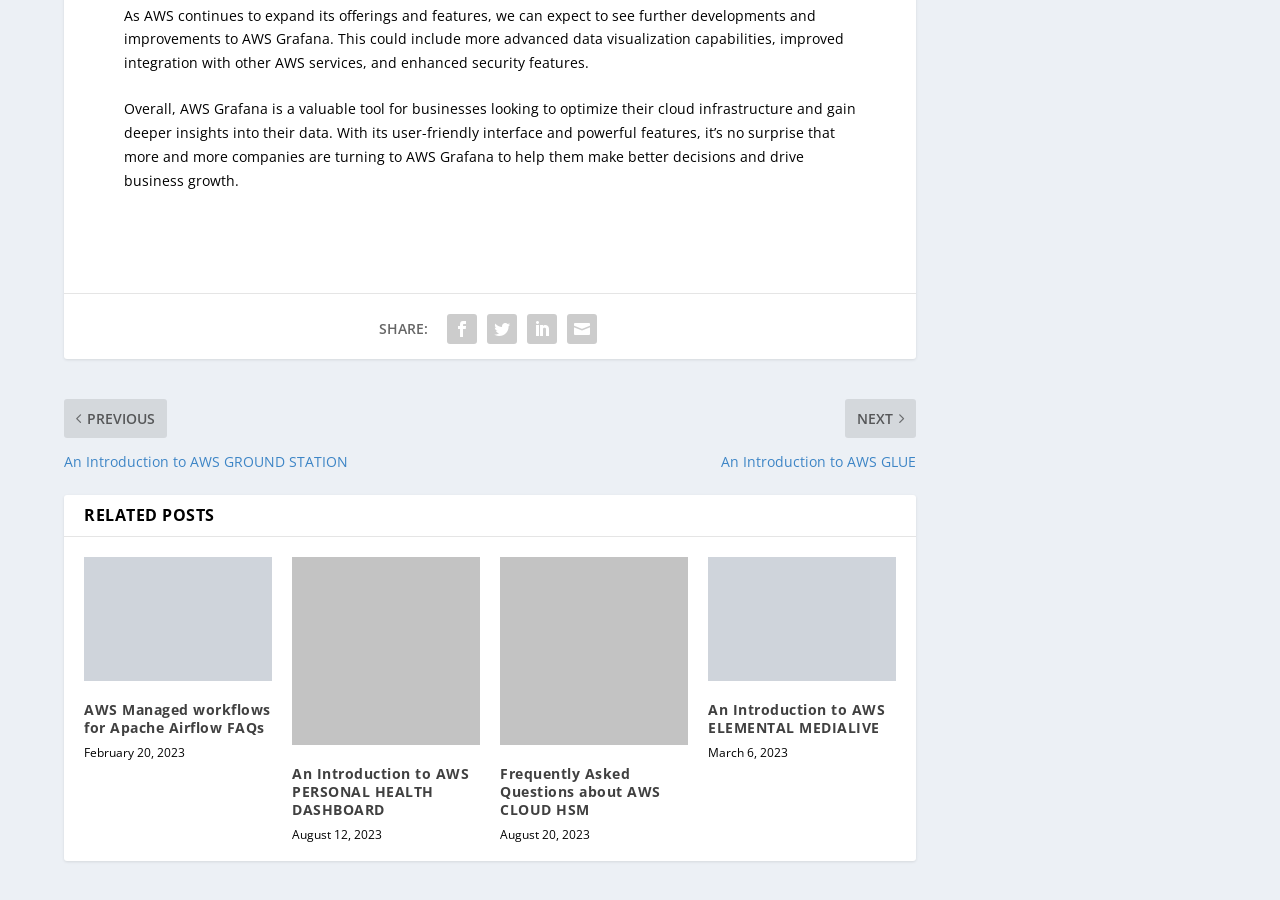Please respond in a single word or phrase: 
What is the topic of the last related post?

AWS ELEMENTAL MEDIALIVE